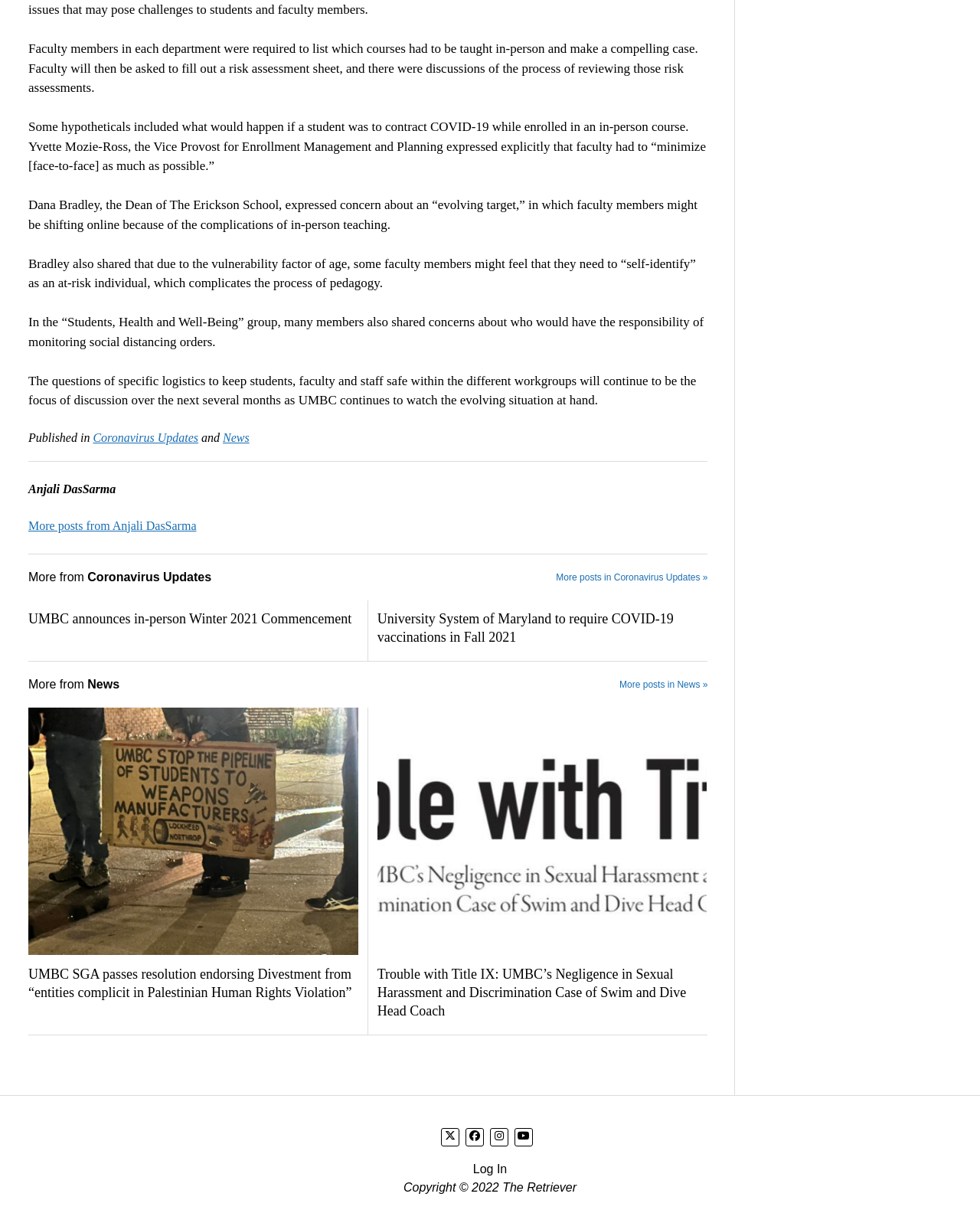Using the description "More posts in News »", locate and provide the bounding box of the UI element.

[0.632, 0.552, 0.722, 0.567]